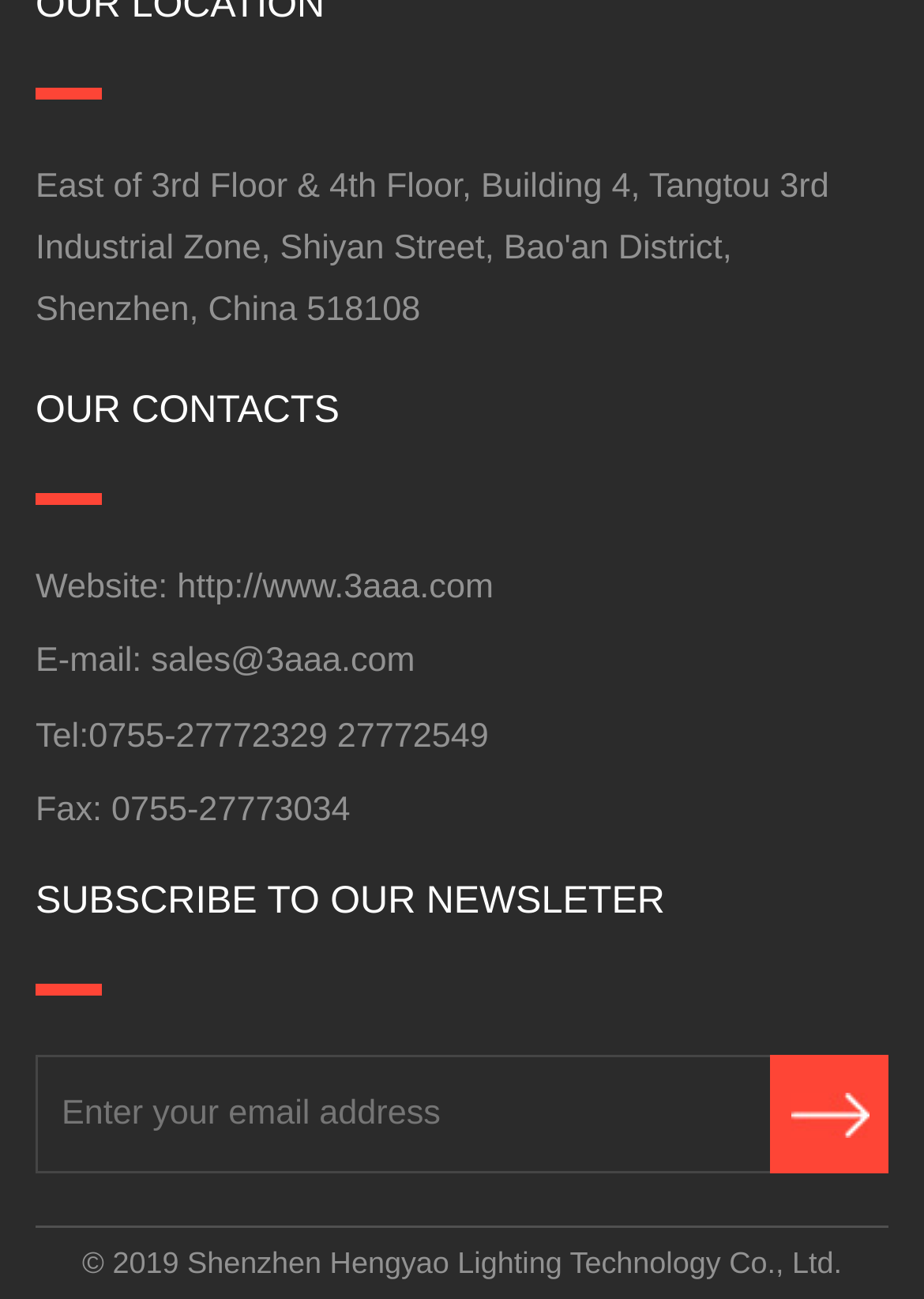How can I contact the company by phone?
Look at the image and provide a detailed response to the question.

The phone numbers can be found in the 'OUR CONTACTS' section, where it is listed as 'Tel: 0755-27772329 27772549'.